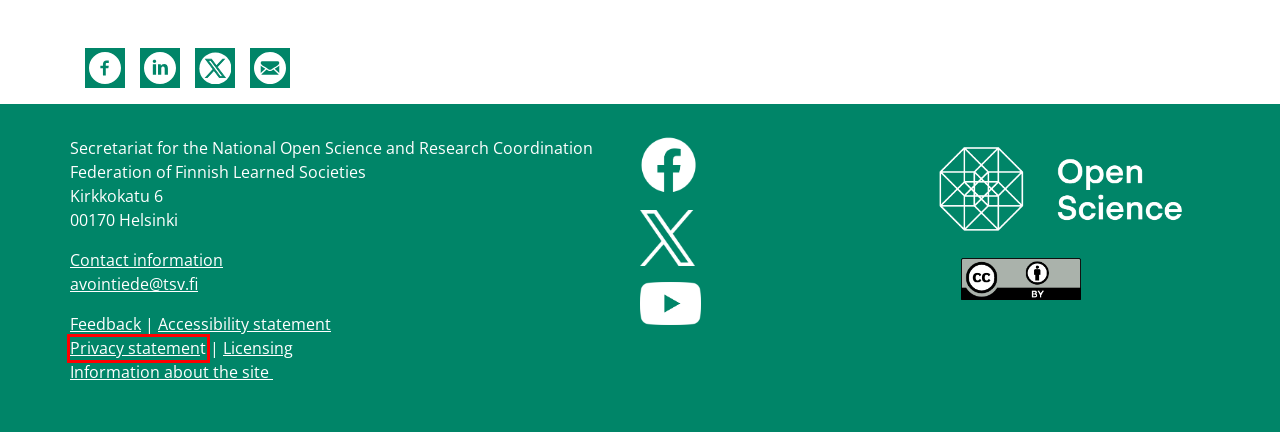You have received a screenshot of a webpage with a red bounding box indicating a UI element. Please determine the most fitting webpage description that matches the new webpage after clicking on the indicated element. The choices are:
A. EOSC Finnish Forum travel blogs from RDA Plenary | Open Science
B. Licensing on the Responsible Research websites | Responsible Research
C. New policy component to advance open access to theses | Open Science
D. Information on Avointiede.fi/Openscience.fi-site | Open Science
E. Committee for Public Information
F. Open Science Coordination | Open Science
G. Saavutettavuus | Vastuullinen tiede
H. Privacy Statement | Open Science

H